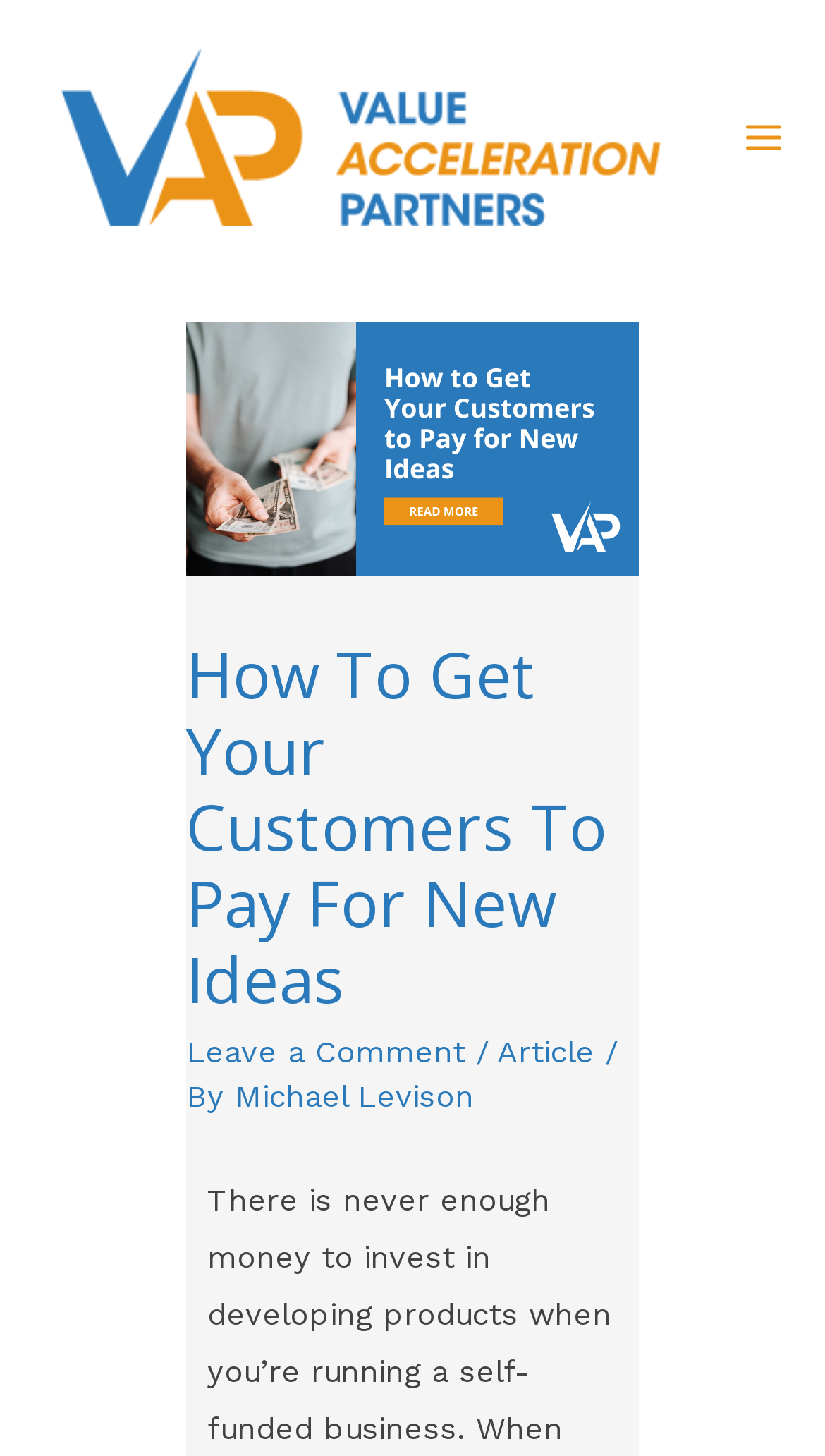What is the type of content on this webpage?
Ensure your answer is thorough and detailed.

The type of content is indicated by the link 'Article' located below the article heading, which suggests that the webpage contains an article.